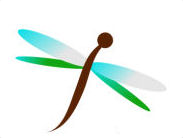Answer the question briefly using a single word or phrase: 
What is the overall feeling conveyed by the image?

tranquility and beauty